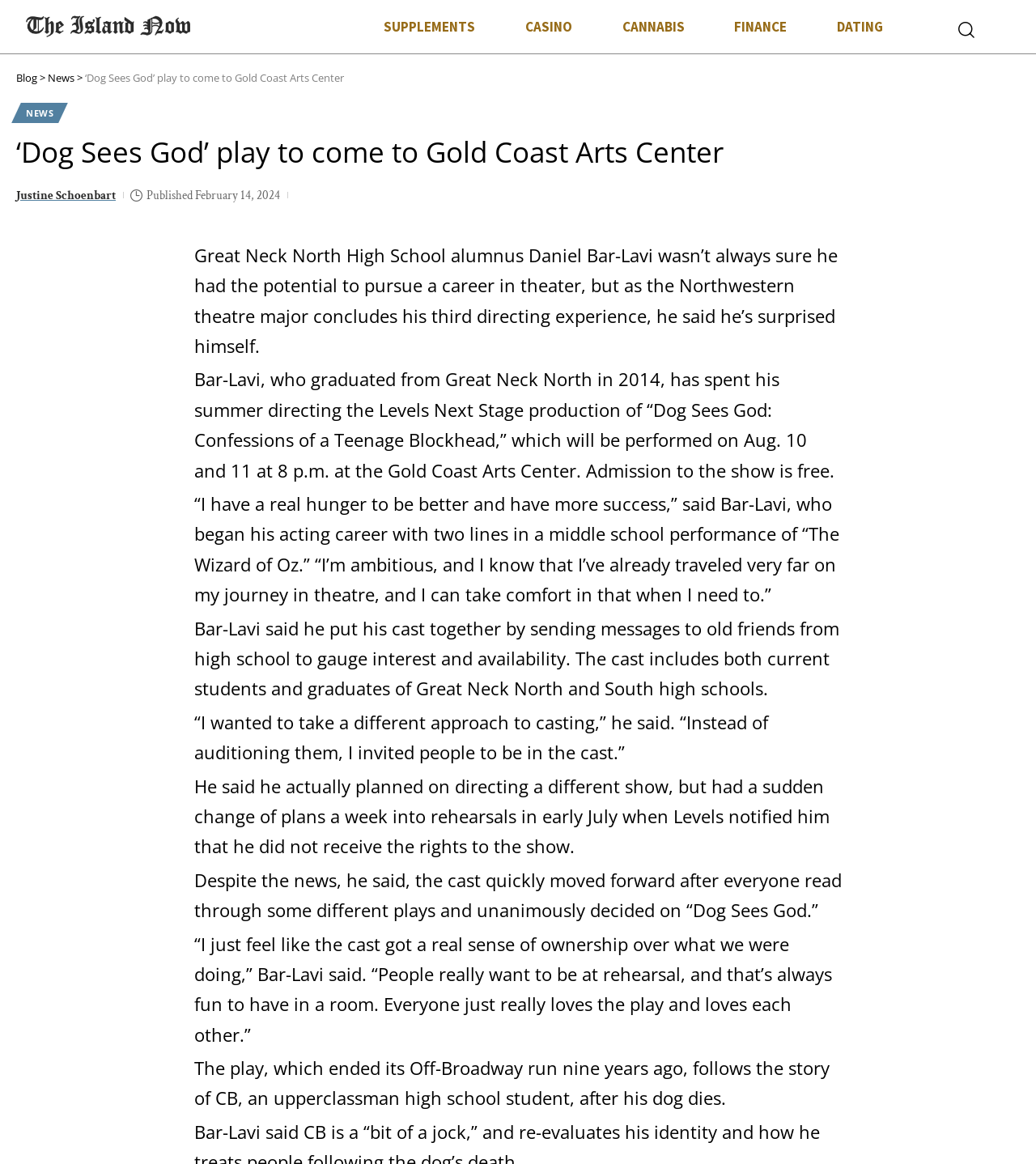Can you determine the bounding box coordinates of the area that needs to be clicked to fulfill the following instruction: "Click on the 'Justine Schoenbart' link"?

[0.016, 0.159, 0.112, 0.177]